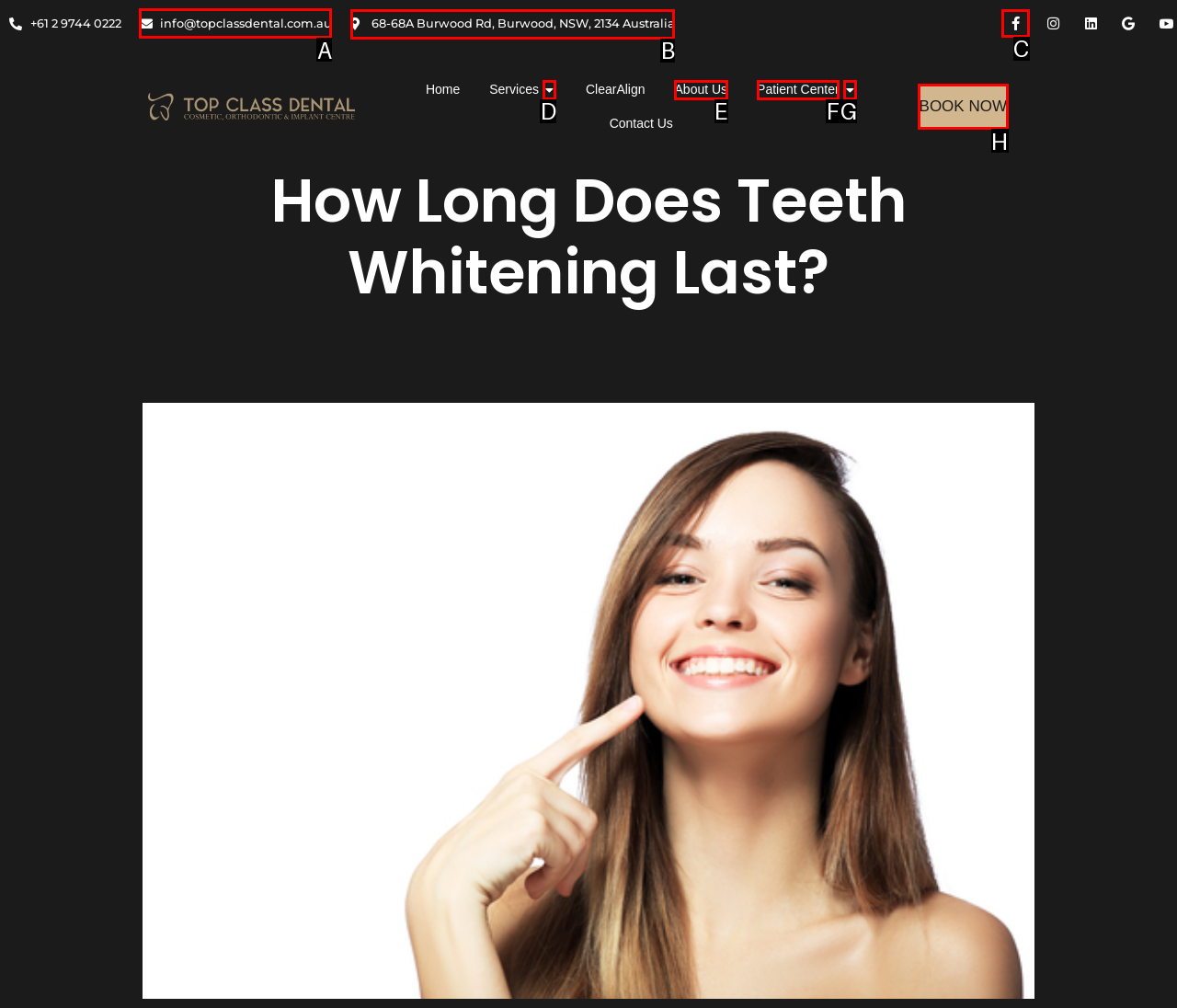Tell me which option I should click to complete the following task: Send an email to the dentist
Answer with the option's letter from the given choices directly.

A